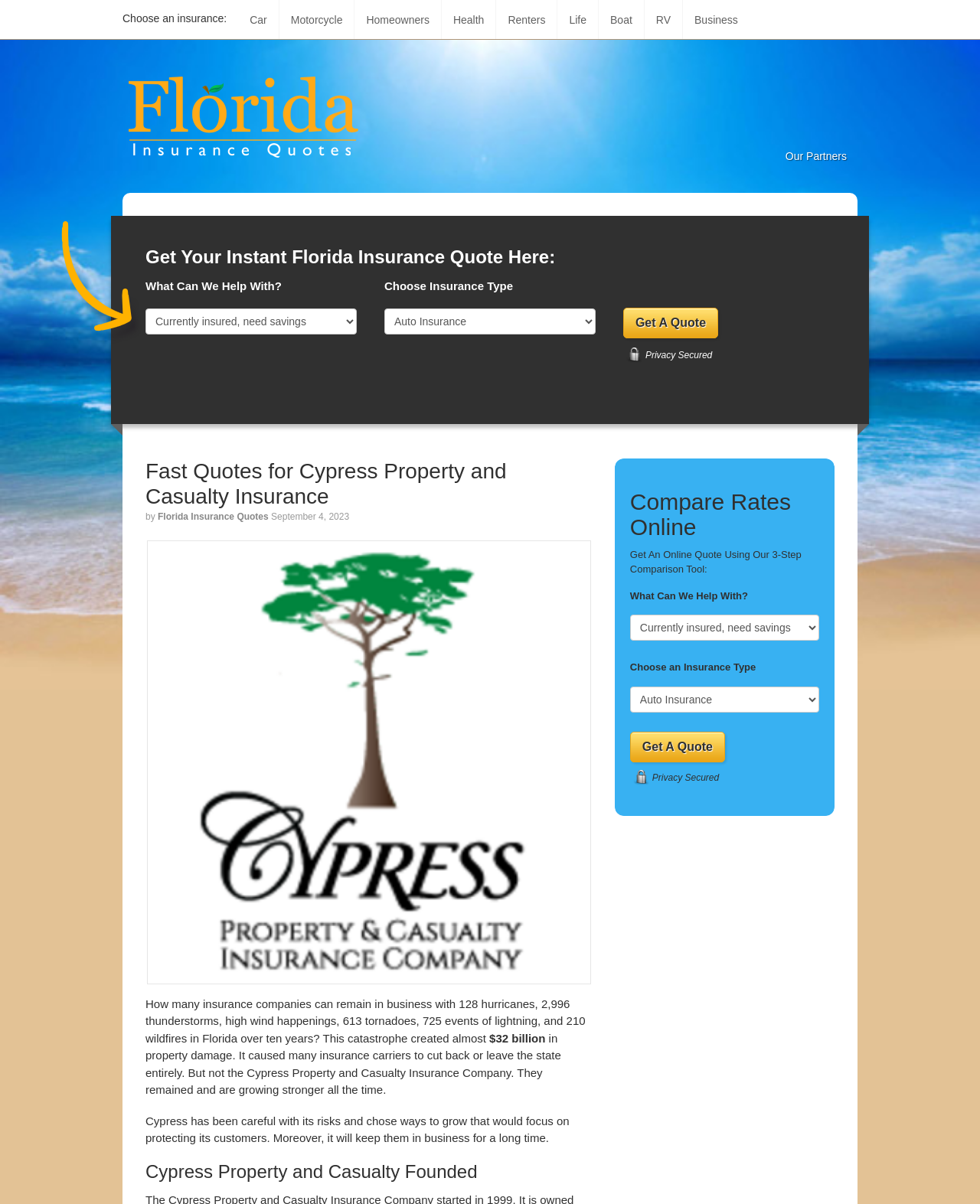Determine the bounding box coordinates of the UI element described below. Use the format (top-left x, top-left y, bottom-right x, bottom-right y) with floating point numbers between 0 and 1: title="Florida Insurance"

[0.125, 0.08, 0.372, 0.108]